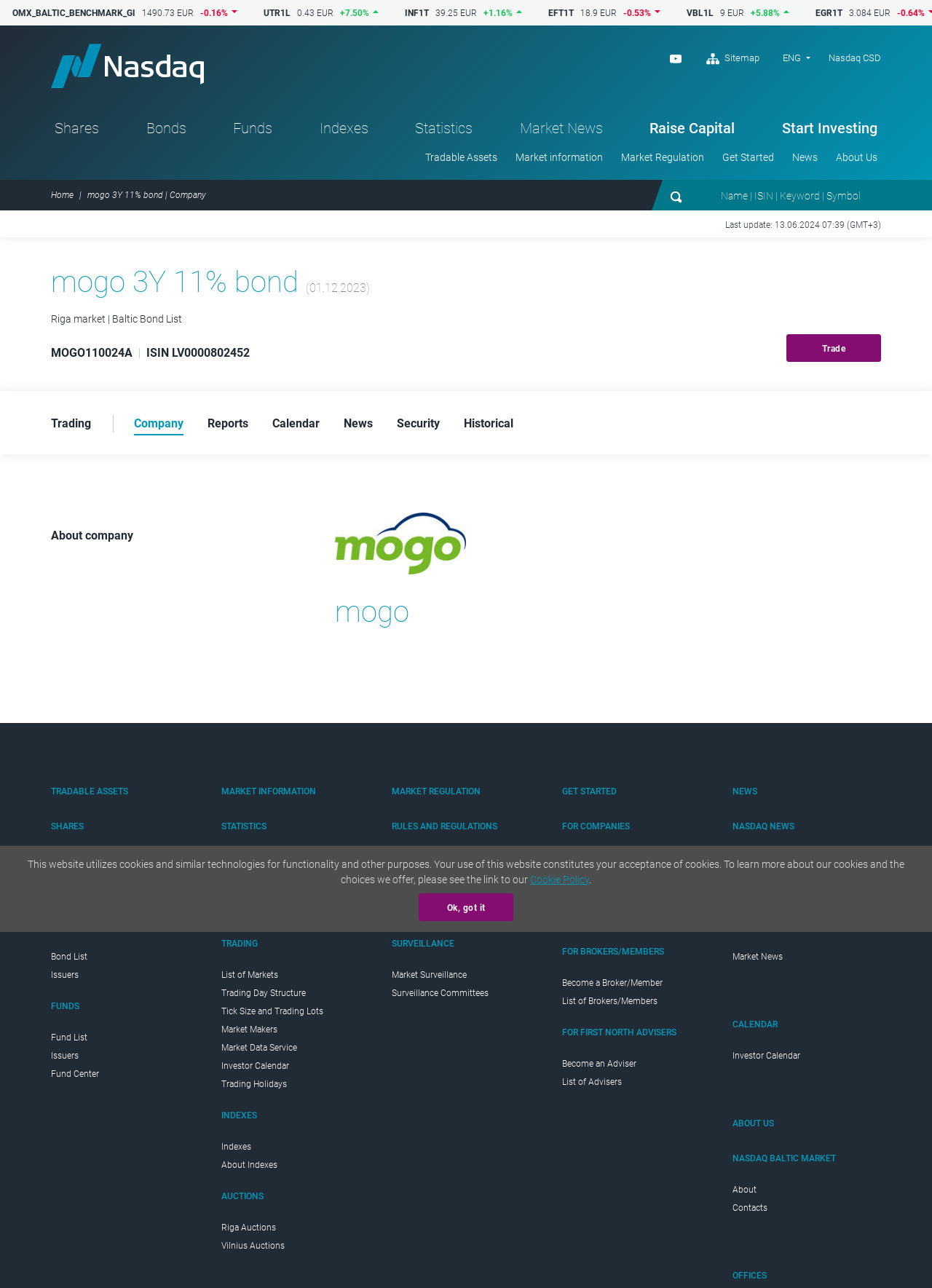Determine the bounding box coordinates for the region that must be clicked to execute the following instruction: "Visit Chesapeake Bible College homepage".

None